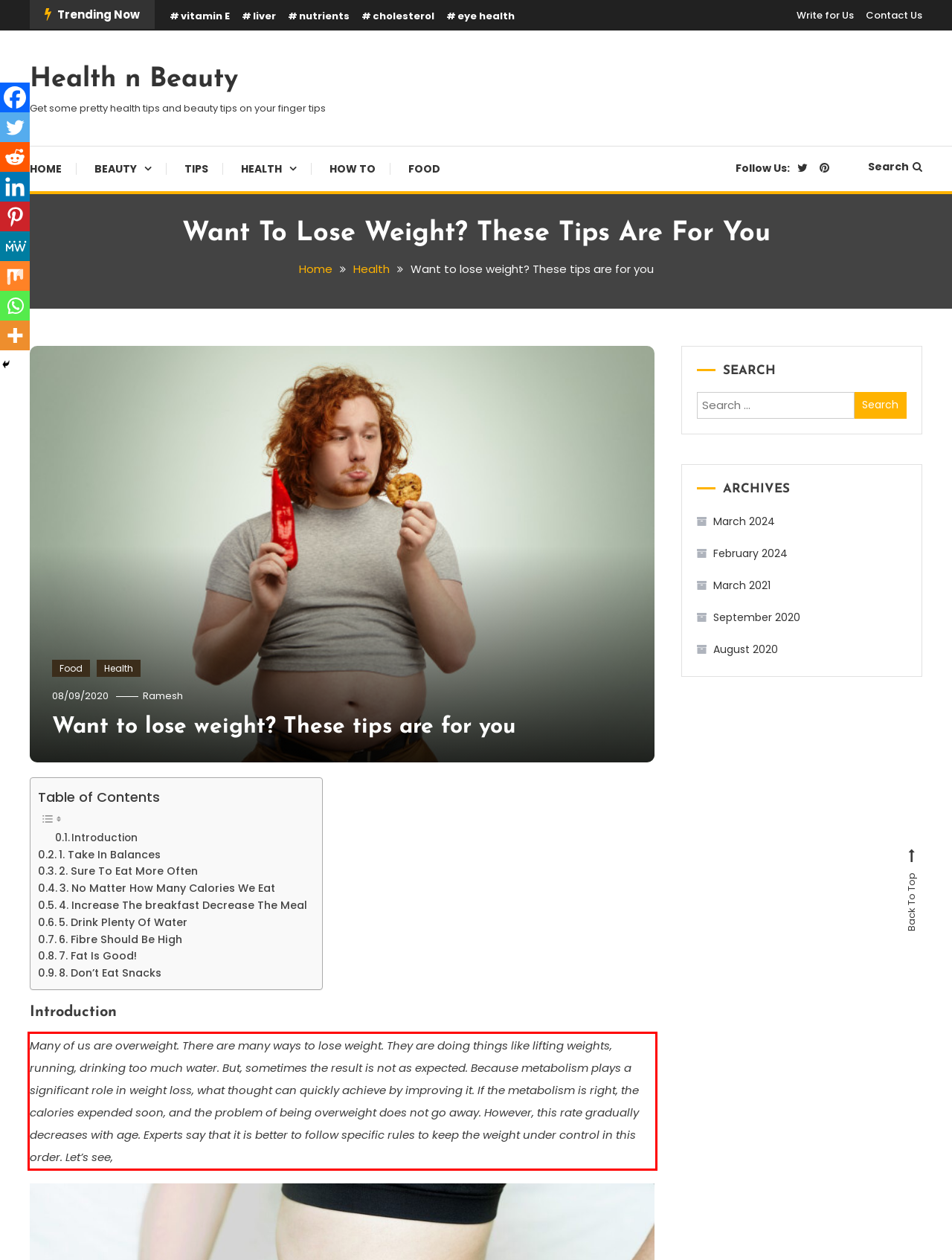Look at the screenshot of the webpage, locate the red rectangle bounding box, and generate the text content that it contains.

Many of us are overweight. There are many ways to lose weight. They are doing things like lifting weights, running, drinking too much water. But, sometimes the result is not as expected. Because metabolism plays a significant role in weight loss, what thought can quickly achieve by improving it. If the metabolism is right, the calories expended soon, and the problem of being overweight does not go away. However, this rate gradually decreases with age. Experts say that it is better to follow specific rules to keep the weight under control in this order. Let’s see,